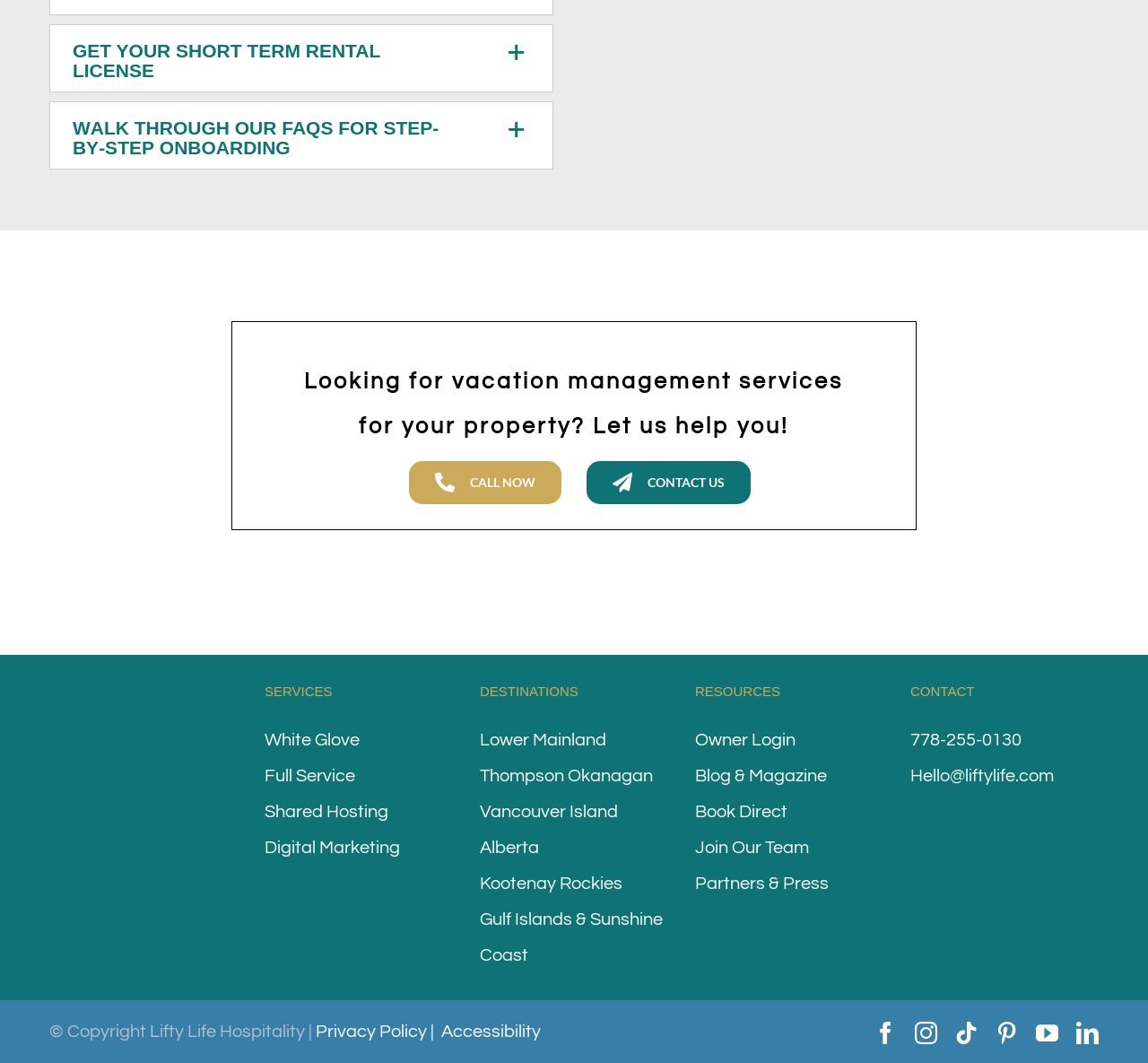Identify the bounding box coordinates of the element that should be clicked to fulfill this task: "Get your short term rental license". The coordinates should be provided as four float numbers between 0 and 1, i.e., [left, top, right, bottom].

[0.044, 0.024, 0.481, 0.086]